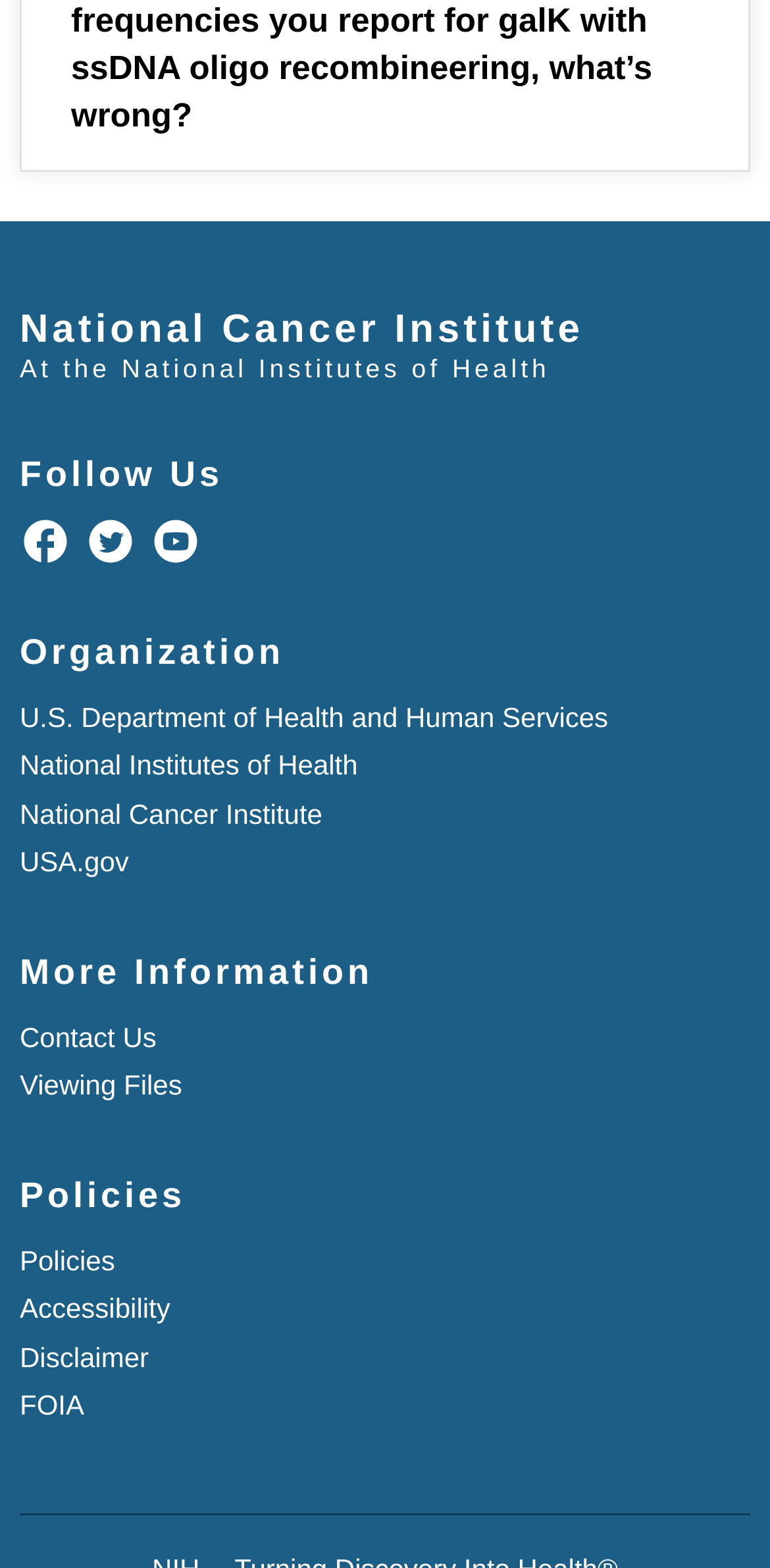What is the last link in the 'More Information' section?
Please use the visual content to give a single word or phrase answer.

Viewing Files